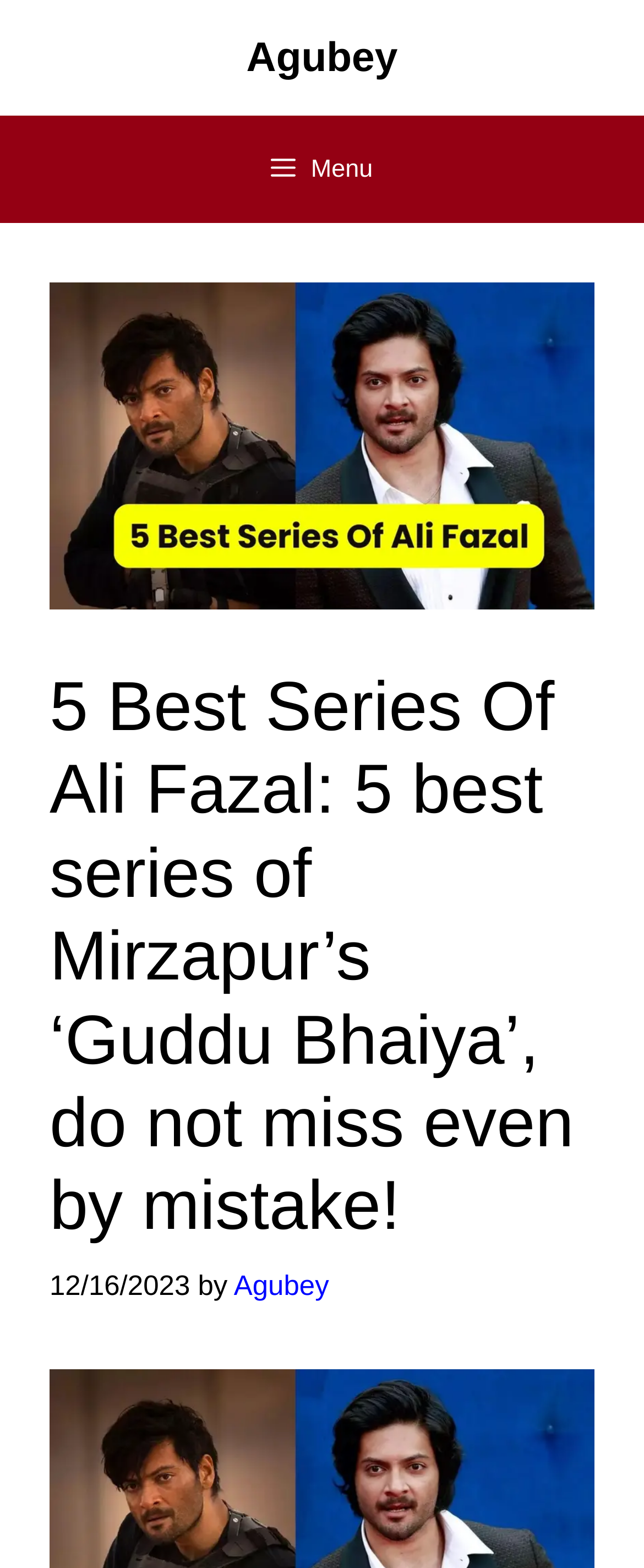Provide an in-depth caption for the elements present on the webpage.

The webpage is about the top 5 series of Ali Fazal, an Indian actor known for his role as Guddu Bhaiya in the popular web series Mirzapur. At the top of the page, there is a banner with the site's name. Below the banner, there is a navigation menu with a button labeled "Menu" that can be expanded to reveal more options.

On the left side of the page, there is a large image with a caption that summarizes the content of the article, which is about Ali Fazal's best series. Above the image, there is a heading that repeats the title of the article. Below the image, there is a section with a timestamp indicating when the article was published, which is December 16, 2023.

There are two links to "Agubey" on the page, one in the banner at the top and another below the image. The overall layout of the page is simple, with a clear hierarchy of elements and a focus on the main content of the article.